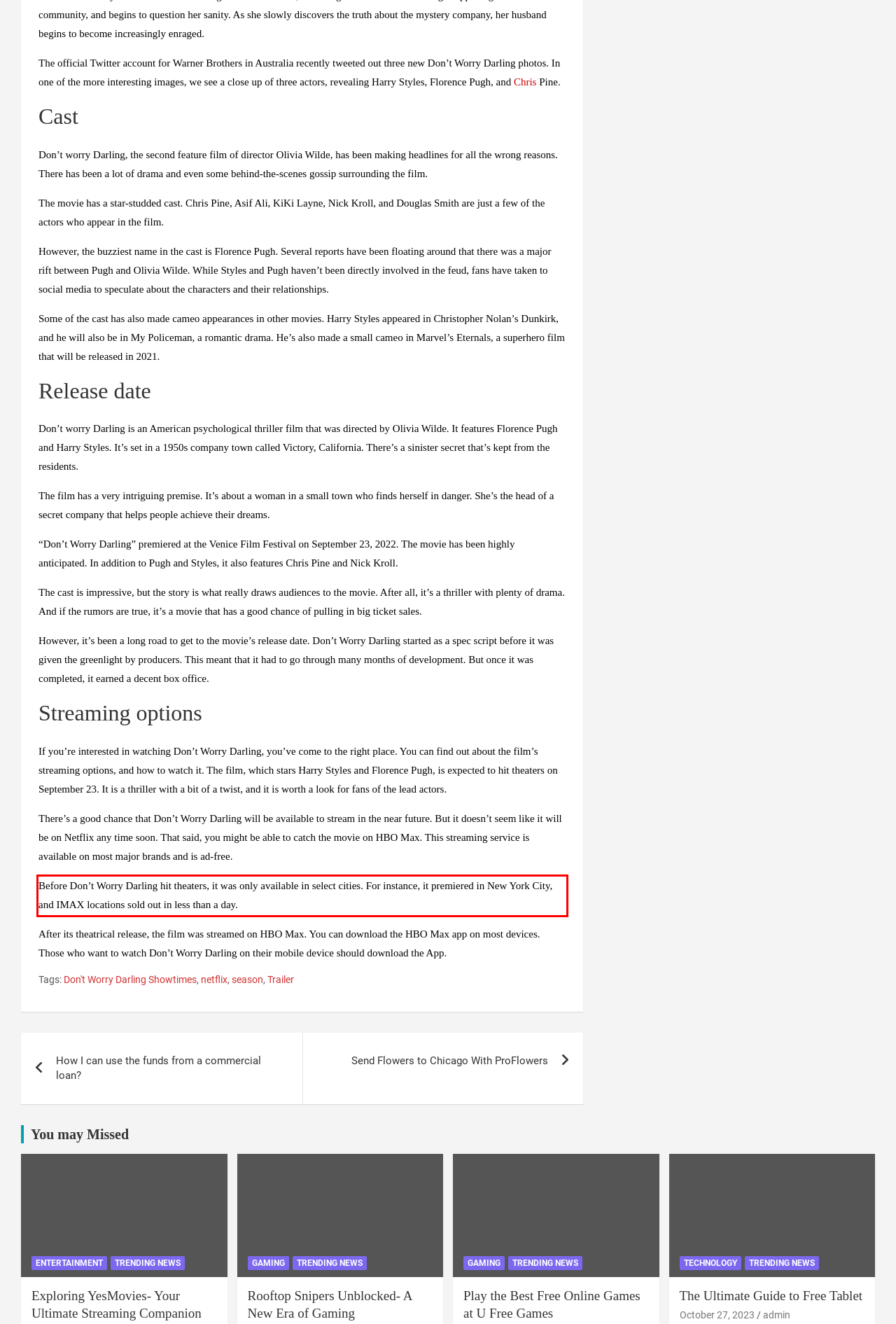You have a screenshot of a webpage, and there is a red bounding box around a UI element. Utilize OCR to extract the text within this red bounding box.

Before Don’t Worry Darling hit theaters, it was only available in select cities. For instance, it premiered in New York City, and IMAX locations sold out in less than a day.